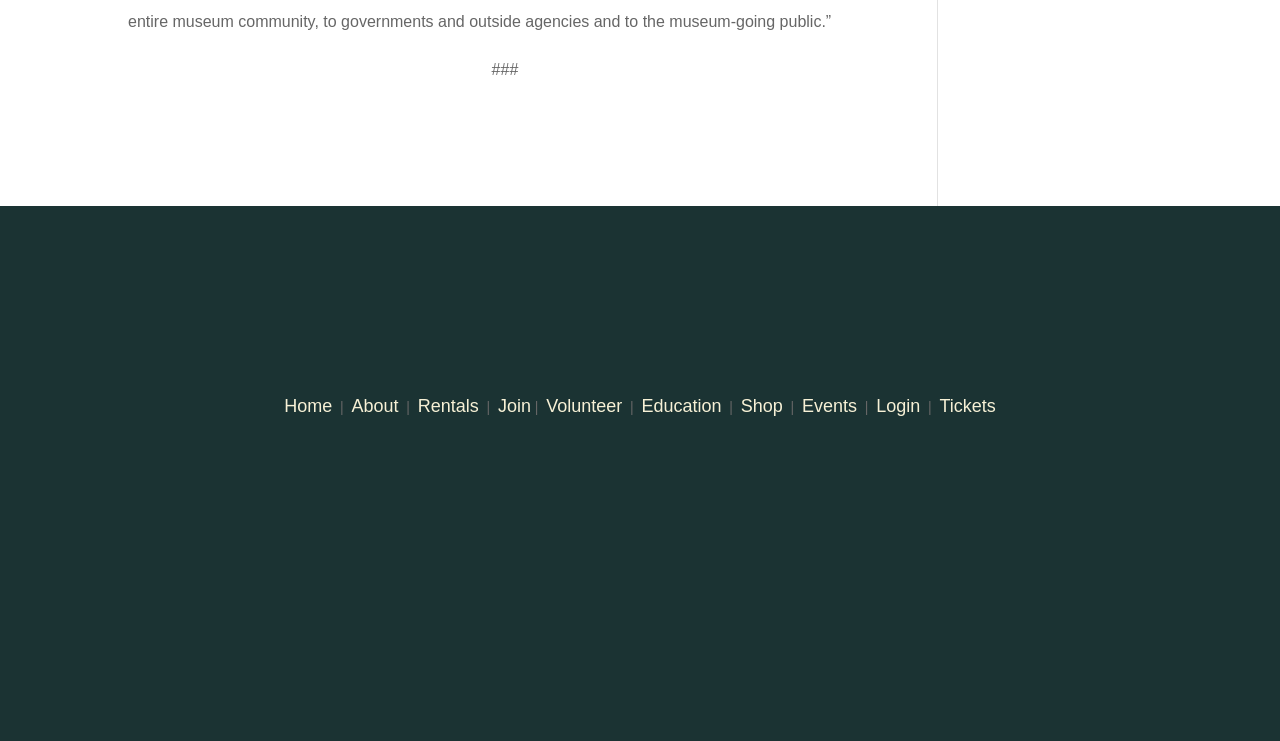Identify the coordinates of the bounding box for the element that must be clicked to accomplish the instruction: "Learn about the Museum of York County".

[0.715, 0.902, 0.848, 0.925]